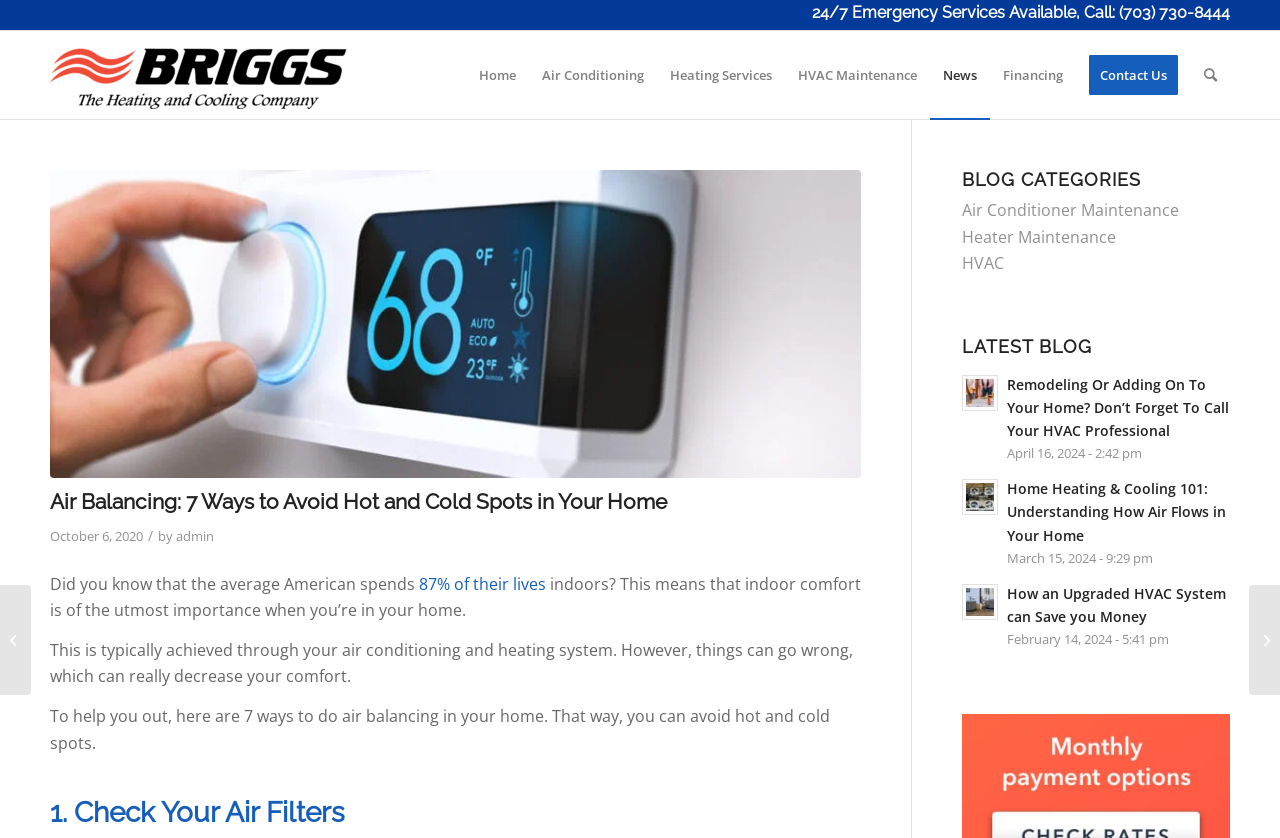Write an extensive caption that covers every aspect of the webpage.

The webpage is about air balancing and its importance in maintaining even temperature levels in a house. At the top, there is a header section with a logo, navigation menu, and emergency services contact information. The navigation menu has several items, including "Home", "Air Conditioning", "Heating Services", "HVAC Maintenance", "News", "Financing", "Contact Us", and "Search".

Below the header section, there is a large image with a title "Air Balancing: 7 Ways to Avoid Hot and Cold Spots in Your Home" and a date "October 6, 2020". The article starts with a brief introduction, explaining the importance of indoor comfort and how air balancing can help achieve it.

The main content of the article is divided into 7 sections, each describing a way to do air balancing in a home. The sections are headed with numbers, starting from "1. Check Your Air Filters". The text is accompanied by no images.

On the right side of the page, there is a sidebar with several sections. The first section is titled "BLOG CATEGORIES" and lists several categories, including "Air Conditioner Maintenance", "Heater Maintenance", and "HVAC". The second section is titled "LATEST BLOG" and lists three recent blog posts with images, titles, and dates.

At the bottom of the page, there are two more links to blog posts, "Our Top 5 Fall HVAC Maintenance Tips" and "HVAC checklist Your Complete Pre-Winter HVAC Checklist".